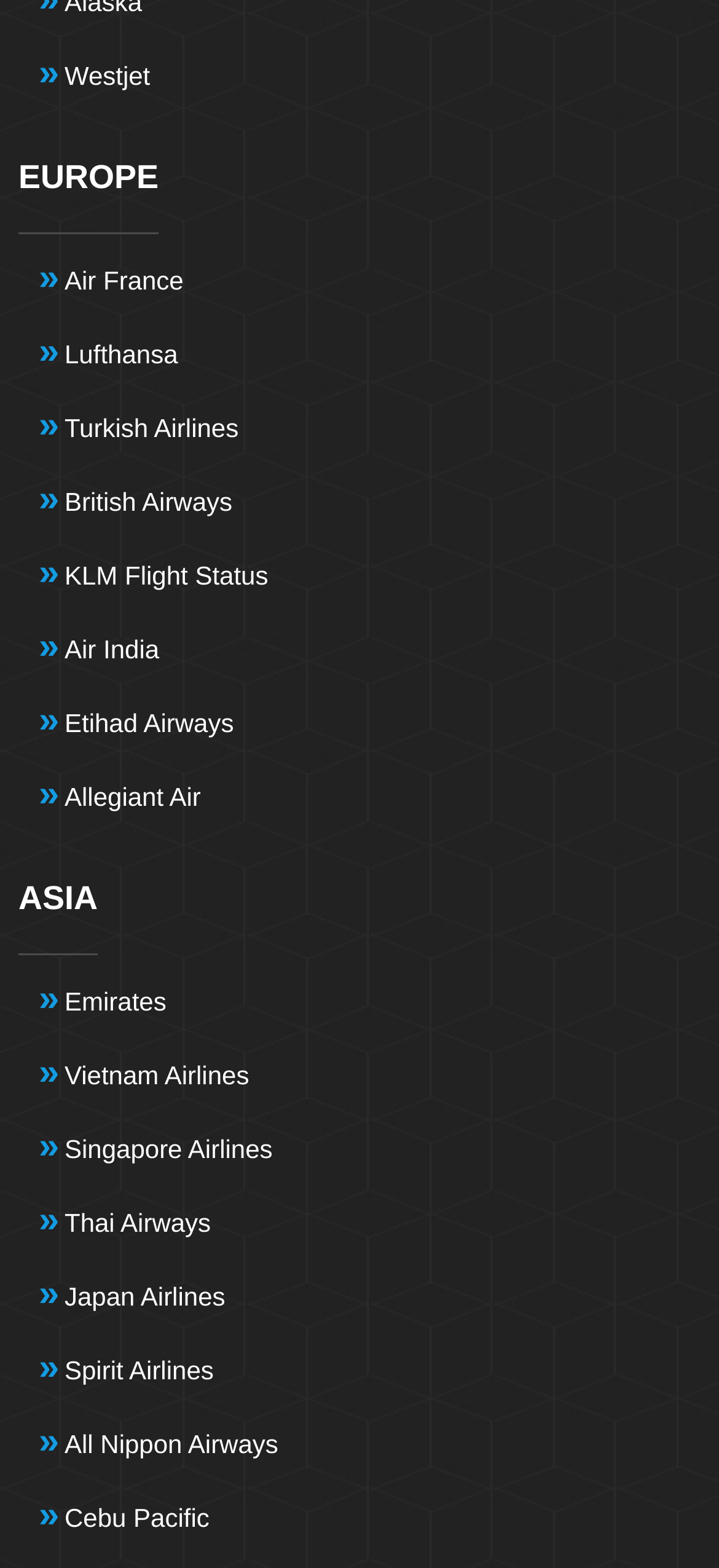Provide the bounding box coordinates of the section that needs to be clicked to accomplish the following instruction: "explore Emirates website."

[0.09, 0.615, 0.231, 0.662]